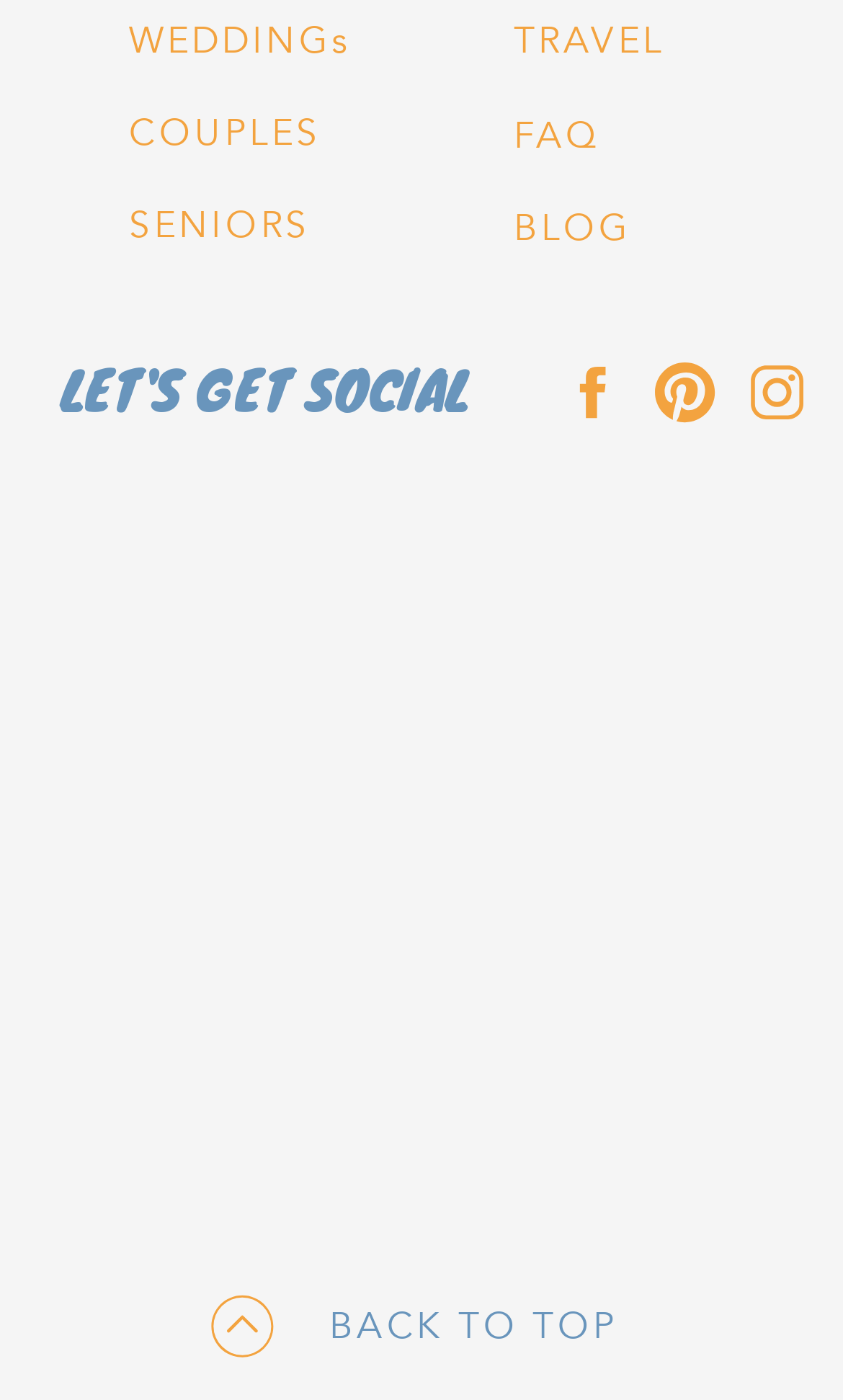Find the bounding box coordinates corresponding to the UI element with the description: "parent_node: BACK TO TOP". The coordinates should be formatted as [left, top, right, bottom], with values as floats between 0 and 1.

[0.772, 0.256, 0.853, 0.305]